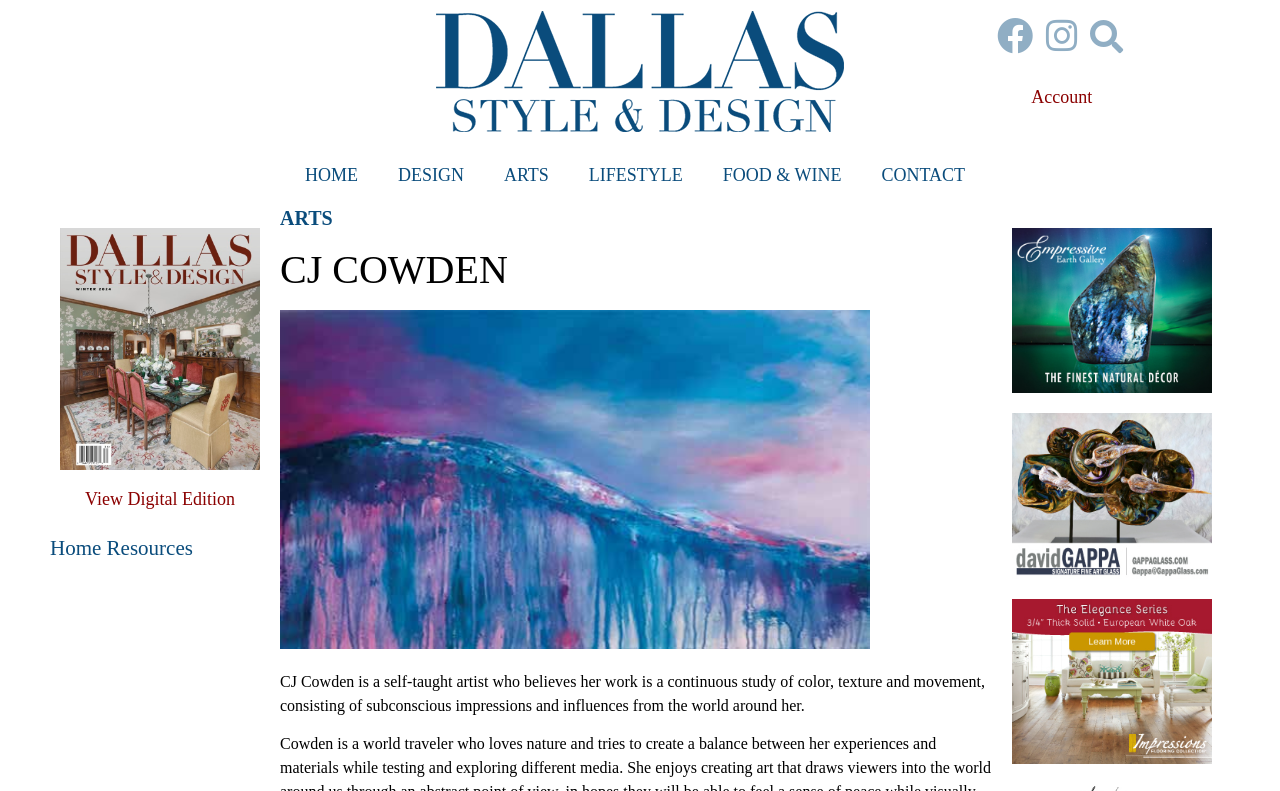Locate the bounding box coordinates of the area you need to click to fulfill this instruction: 'Search for something'. The coordinates must be in the form of four float numbers ranging from 0 to 1: [left, top, right, bottom].

[0.852, 0.024, 0.877, 0.066]